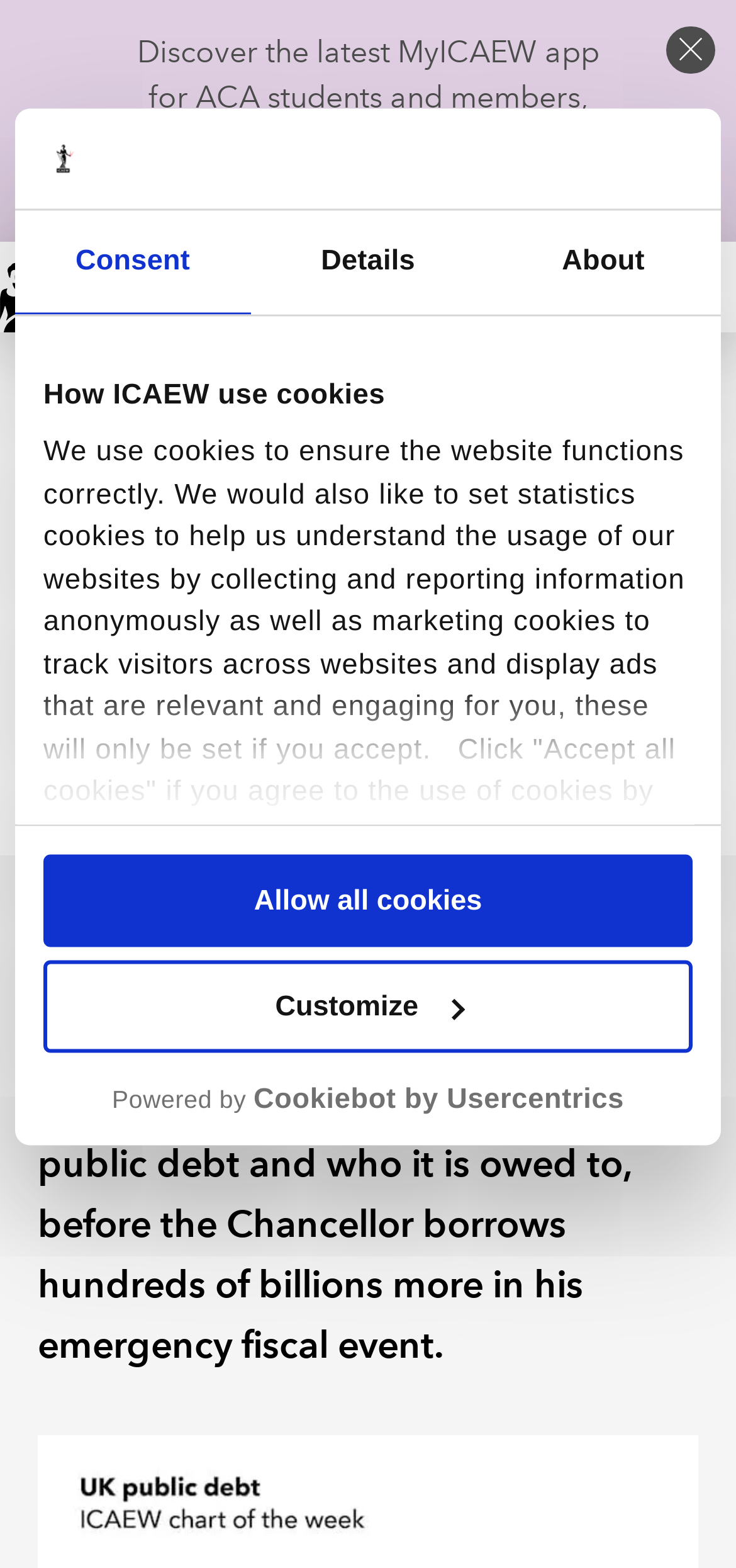Locate the bounding box coordinates of the element you need to click to accomplish the task described by this instruction: "Click the 'Find out more' link".

[0.414, 0.079, 0.804, 0.131]